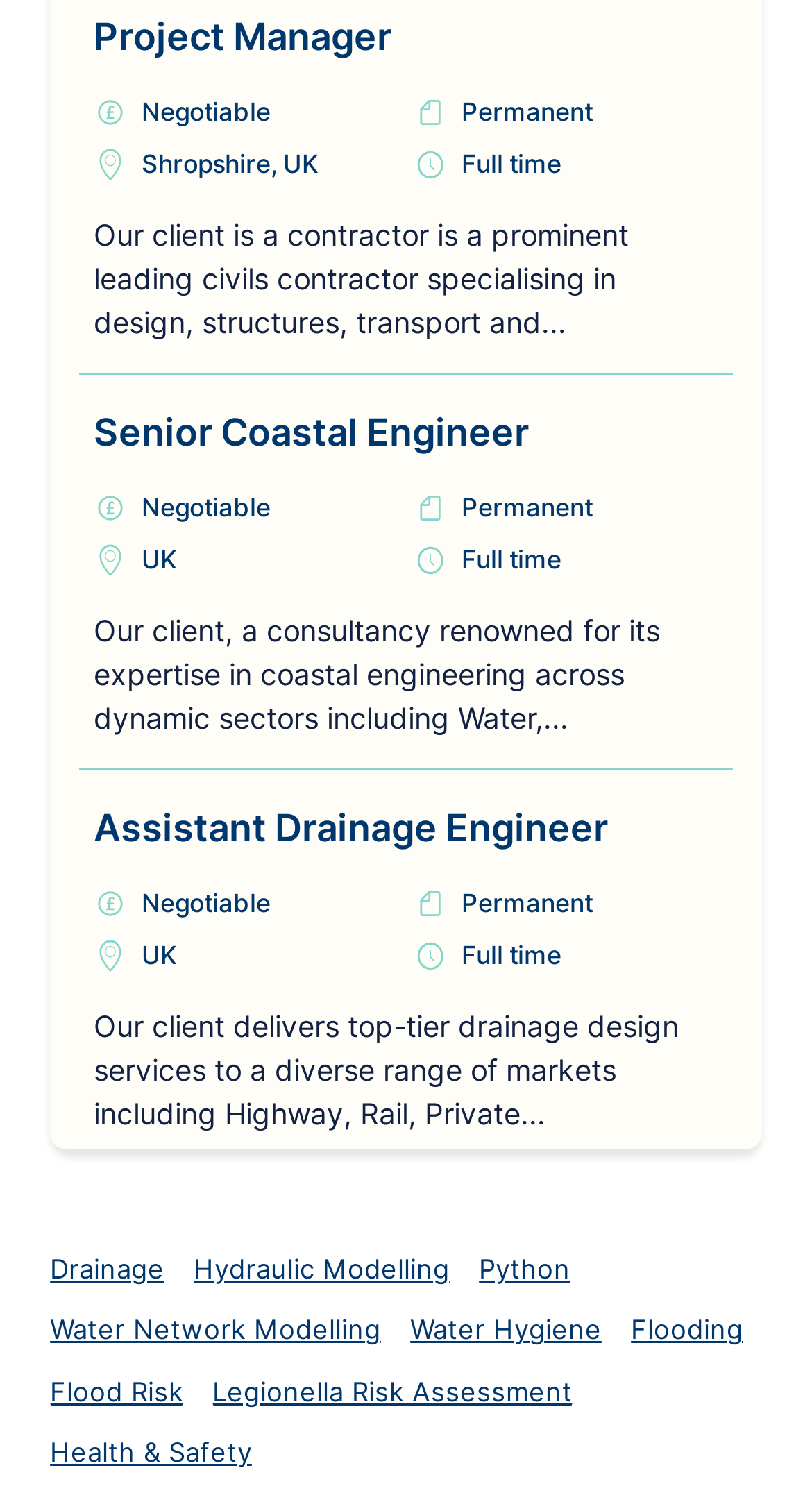Specify the bounding box coordinates for the region that must be clicked to perform the given instruction: "read New “Murder of Frank Little” Tour! post".

None